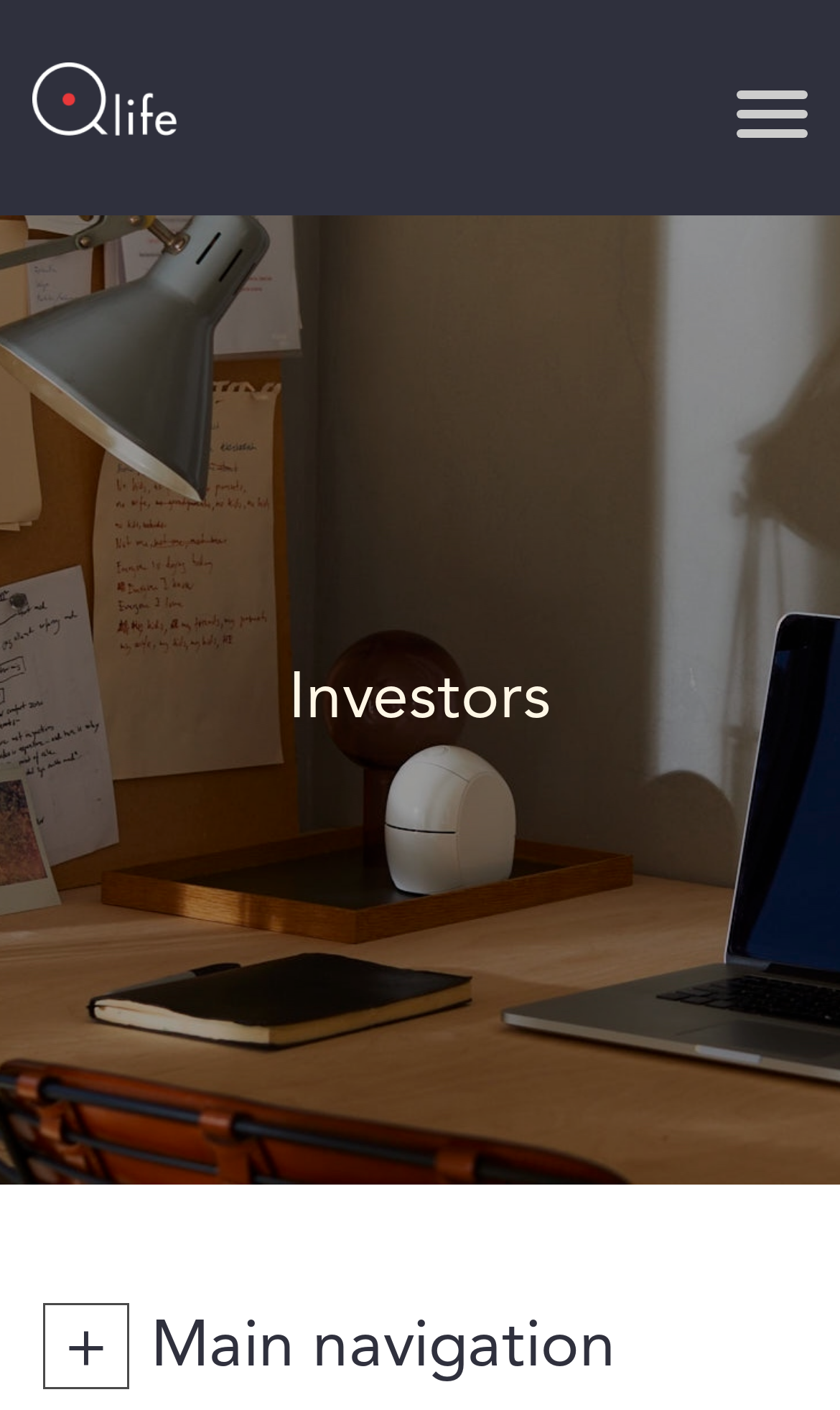Give a full account of the webpage's elements and their arrangement.

The webpage is titled "IMPORTANT INFORMATION 2024 | Qlife". At the top-left corner, there is a link to "Skip to main content". Below this link, on the top-right side, there is an unchecked checkbox. 

On the top-left side, there is a link to "Home", accompanied by a small "Home" icon. To the right of the "Home" link, there is a non-descriptive text, "\xa0". 

Further down, there is a heading titled "Investors" that spans the entire width of the page. At the bottom of the page, there are two texts, "+" and "Main navigation", positioned side by side.